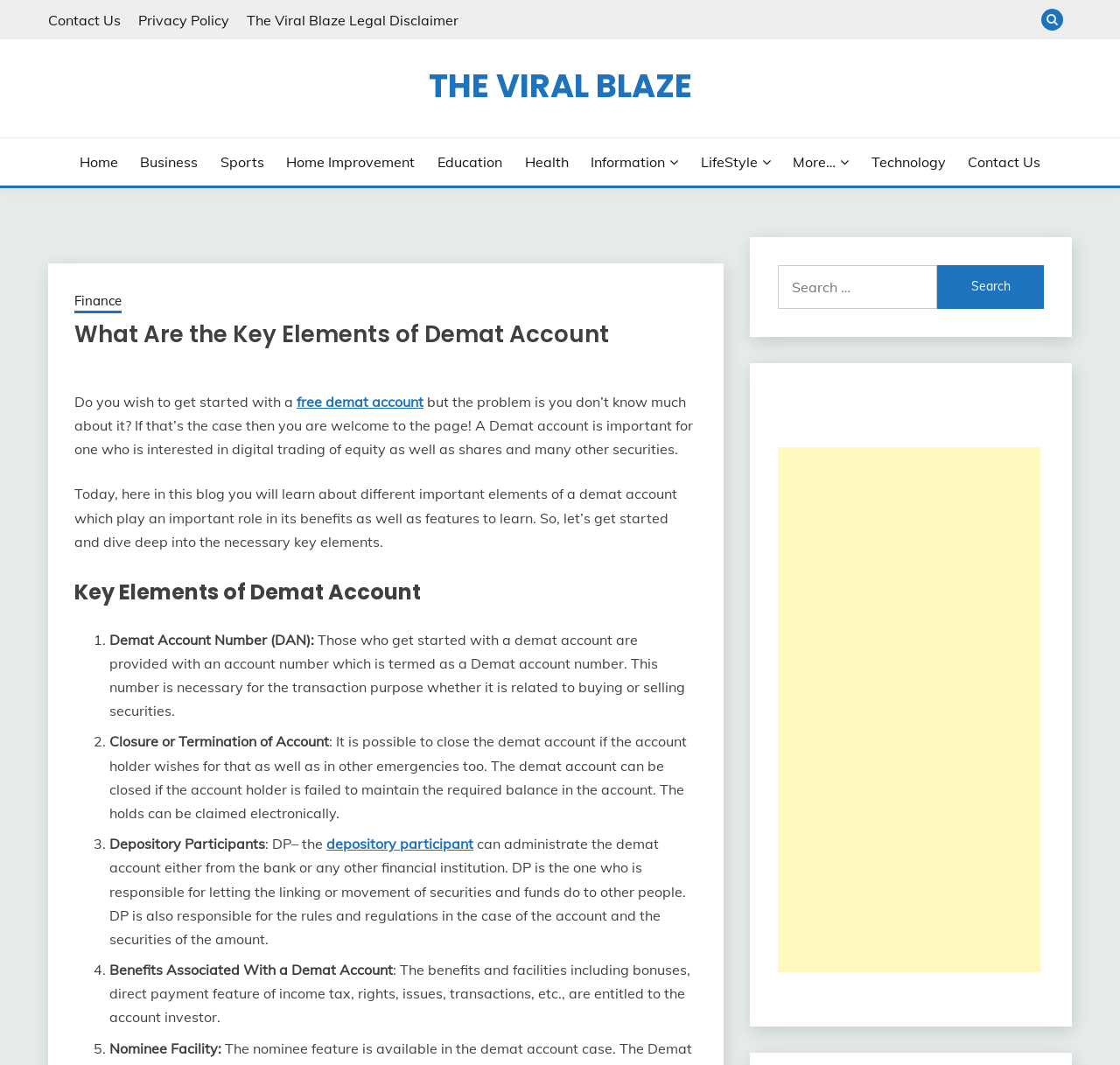What is the Demat account number used for?
Carefully analyze the image and provide a thorough answer to the question.

As mentioned in the webpage, the Demat account number is necessary for the transaction purpose whether it is related to buying or selling securities. This is mentioned in the section 'Key Elements of Demat Account'.